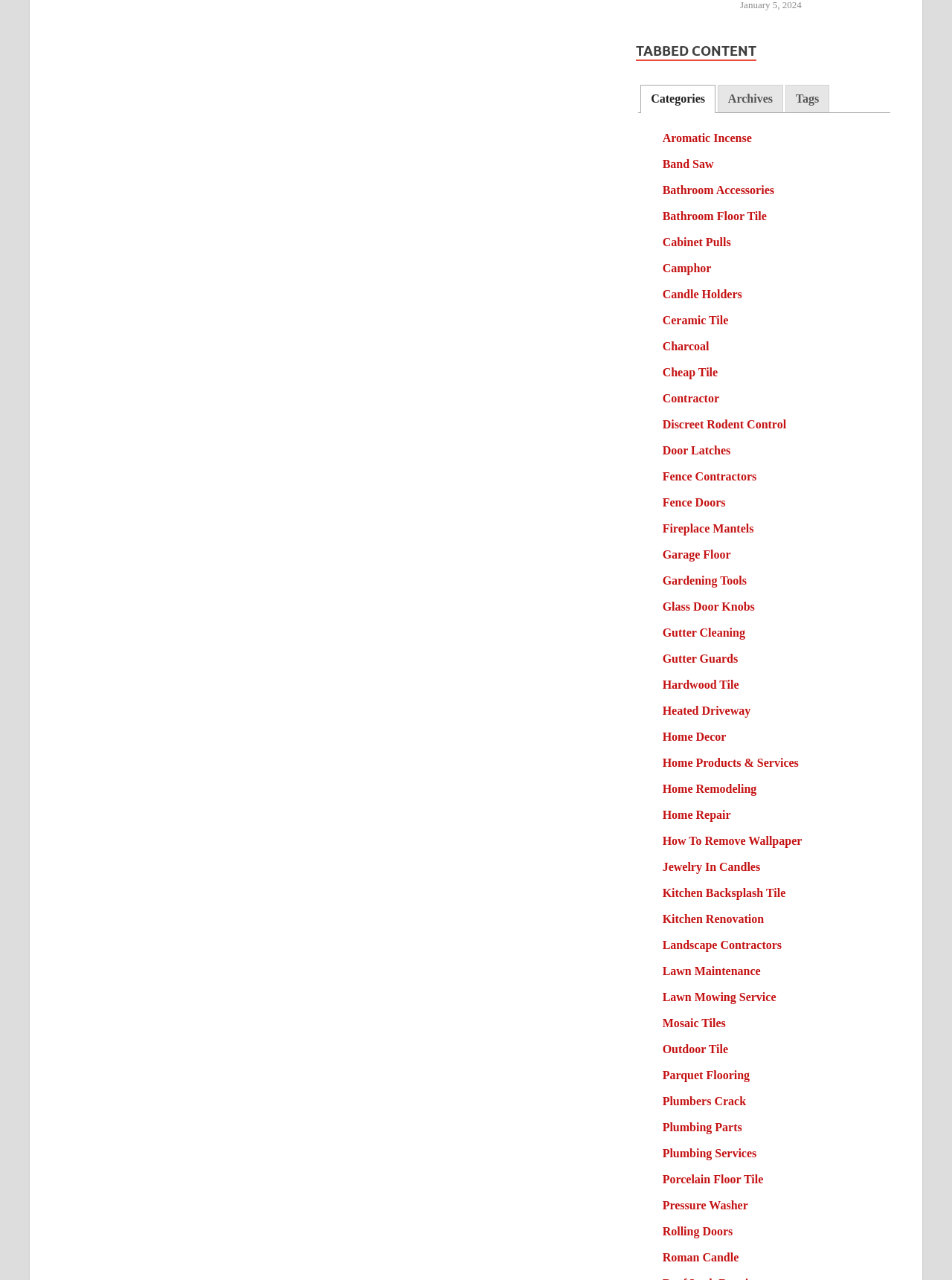How many links are there under the 'Categories' tab?
Offer a detailed and exhaustive answer to the question.

To find the number of links under the 'Categories' tab, we need to count the number of link elements that are children of the 'Categories' tab. Starting from the 'Aromatic Incense' link, we can count 21 link elements.